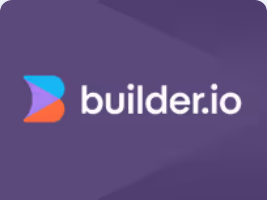Give a comprehensive caption that covers the entire image content.

The image features the logo of Builder.io, displayed prominently against a sleek purple background. The logo features a distinctive design with a stylized letter "B" in vibrant colors—blue and orange—followed by the clean, contemporary text "builder.io" in white. This logo represents Builder.io, a platform aimed at streamlining the process of building digital experiences. Its modern aesthetic reflects the innovative nature of the services it offers, catering especially to developers and marketers looking to create visually appealing and functional web applications. The logo is part of a section titled "People Also Read," indicating its relevance in the context of CMS (Content Management Systems) discussions and resources.